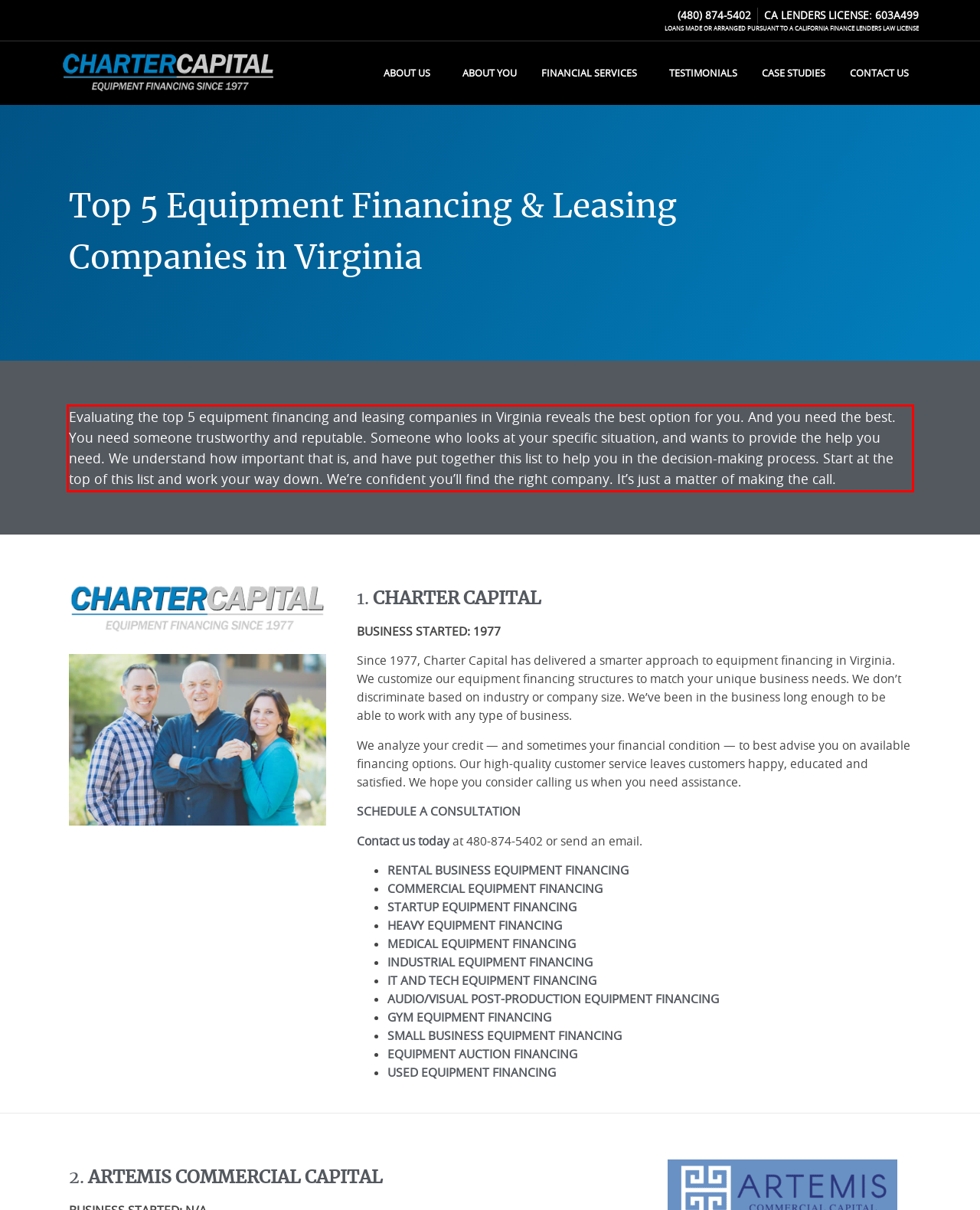Perform OCR on the text inside the red-bordered box in the provided screenshot and output the content.

Evaluating the top 5 equipment financing and leasing companies in Virginia reveals the best option for you. And you need the best. You need someone trustworthy and reputable. Someone who looks at your specific situation, and wants to provide the help you need. We understand how important that is, and have put together this list to help you in the decision-making process. Start at the top of this list and work your way down. We’re confident you’ll find the right company. It’s just a matter of making the call.